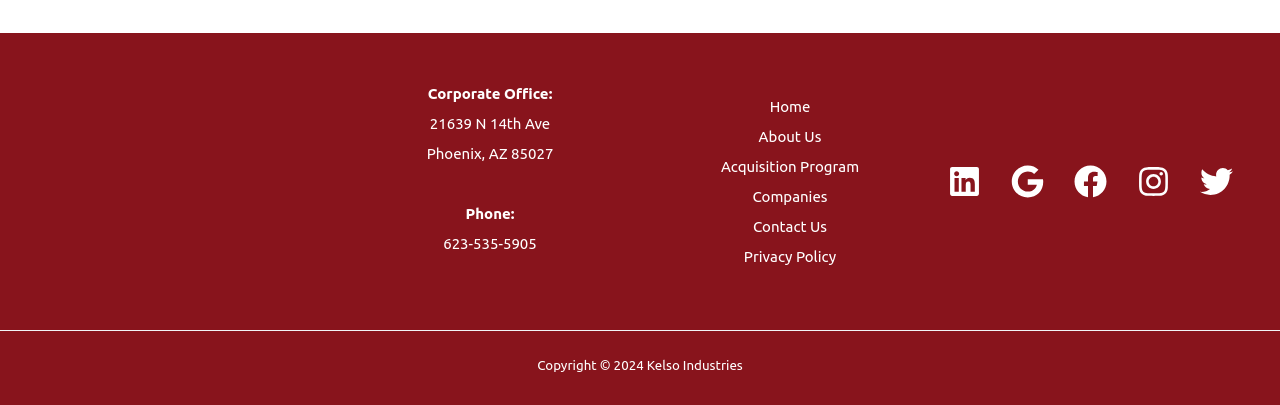What is the company's corporate office address? Based on the image, give a response in one word or a short phrase.

21639 N 14th Ave, Phoenix, AZ 85027